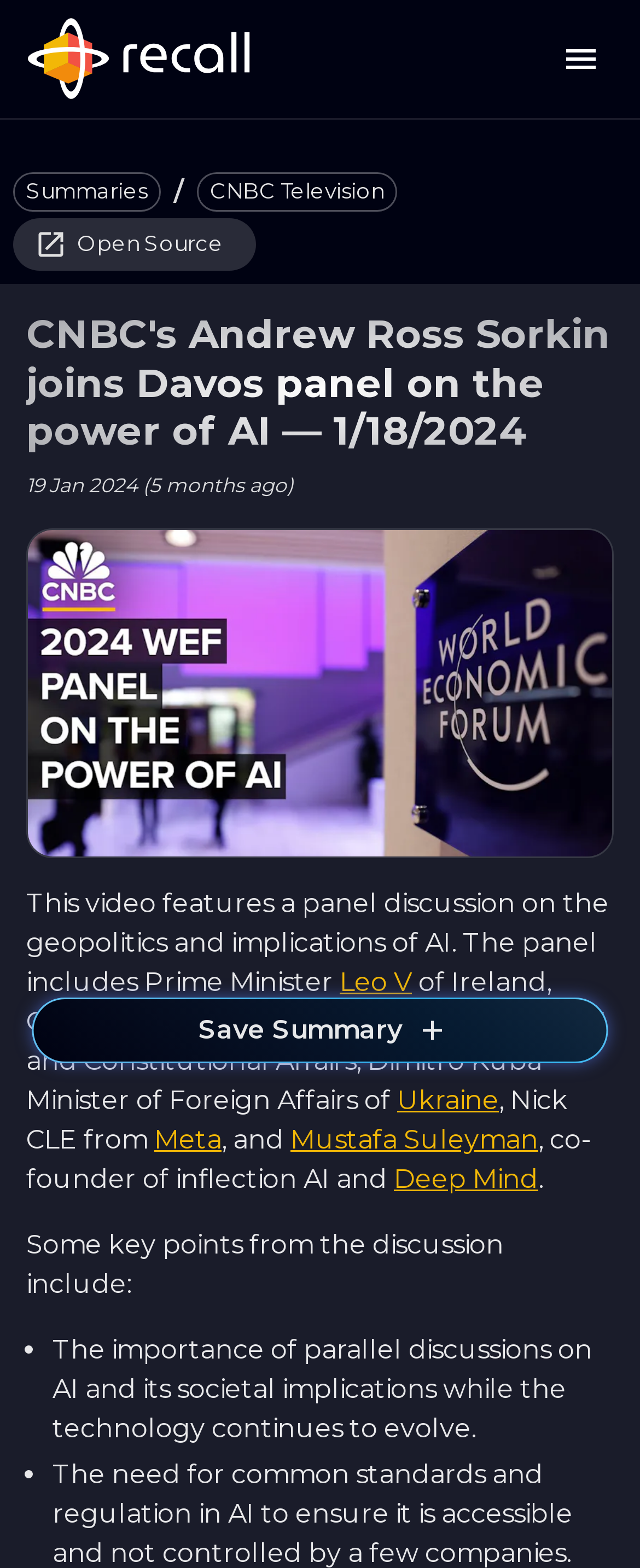Determine the bounding box for the UI element as described: "Meta". The coordinates should be represented as four float numbers between 0 and 1, formatted as [left, top, right, bottom].

[0.241, 0.717, 0.346, 0.737]